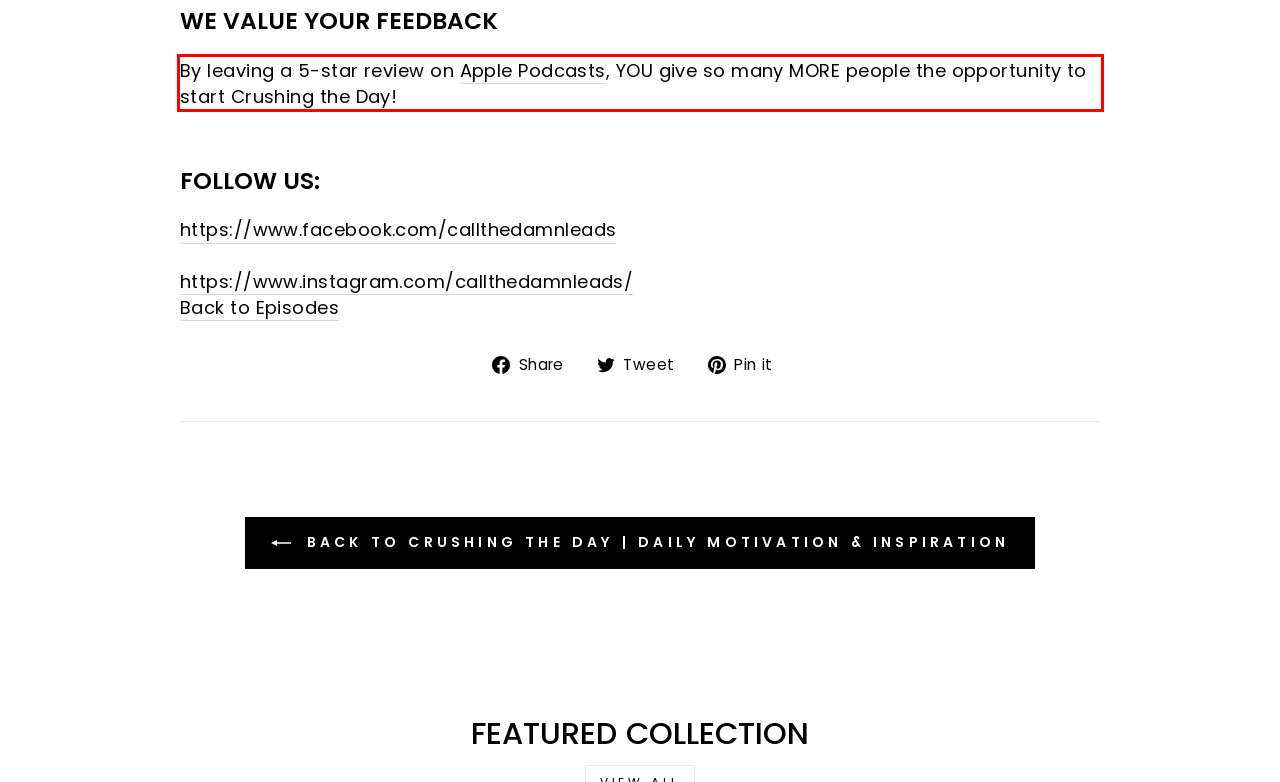Within the screenshot of a webpage, identify the red bounding box and perform OCR to capture the text content it contains.

By leaving a 5-star review on Apple Podcasts, YOU give so many MORE people the opportunity to start Crushing the Day!